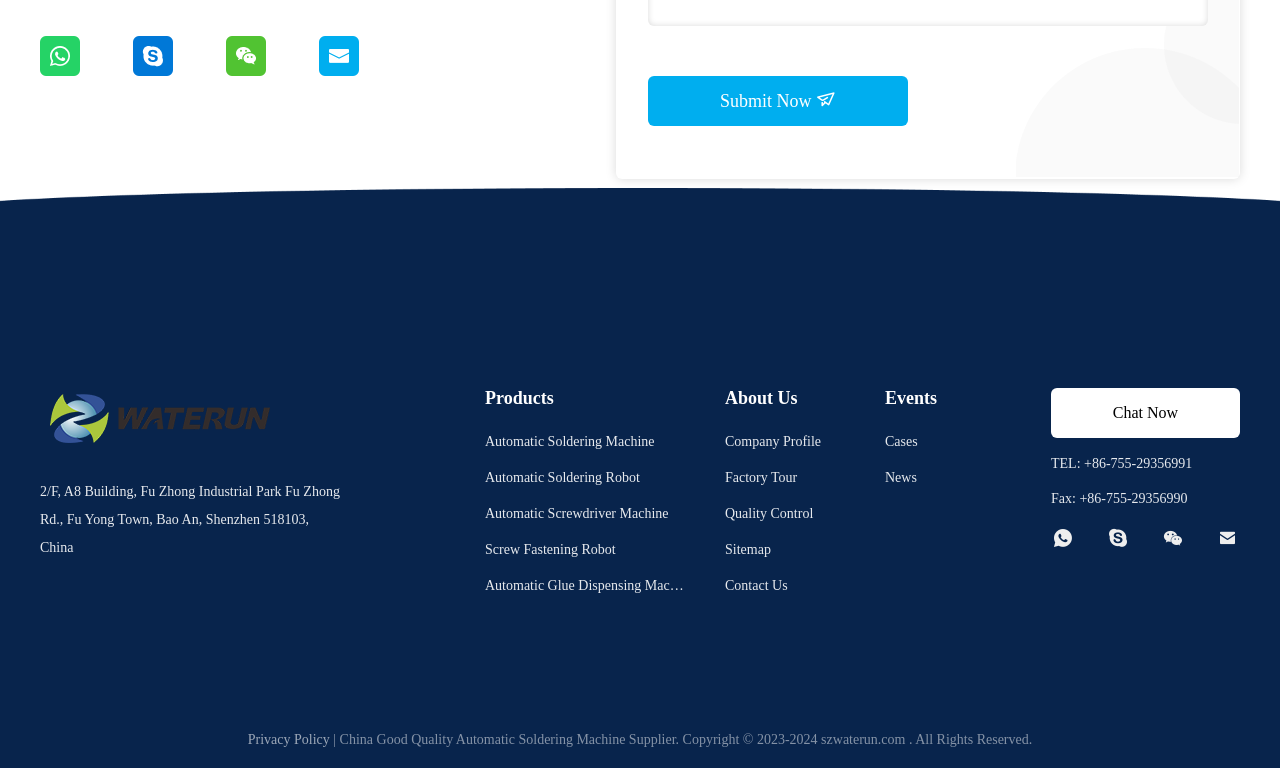Provide a one-word or brief phrase answer to the question:
What is the purpose of the 'Submit Now' button?

To submit a query or request